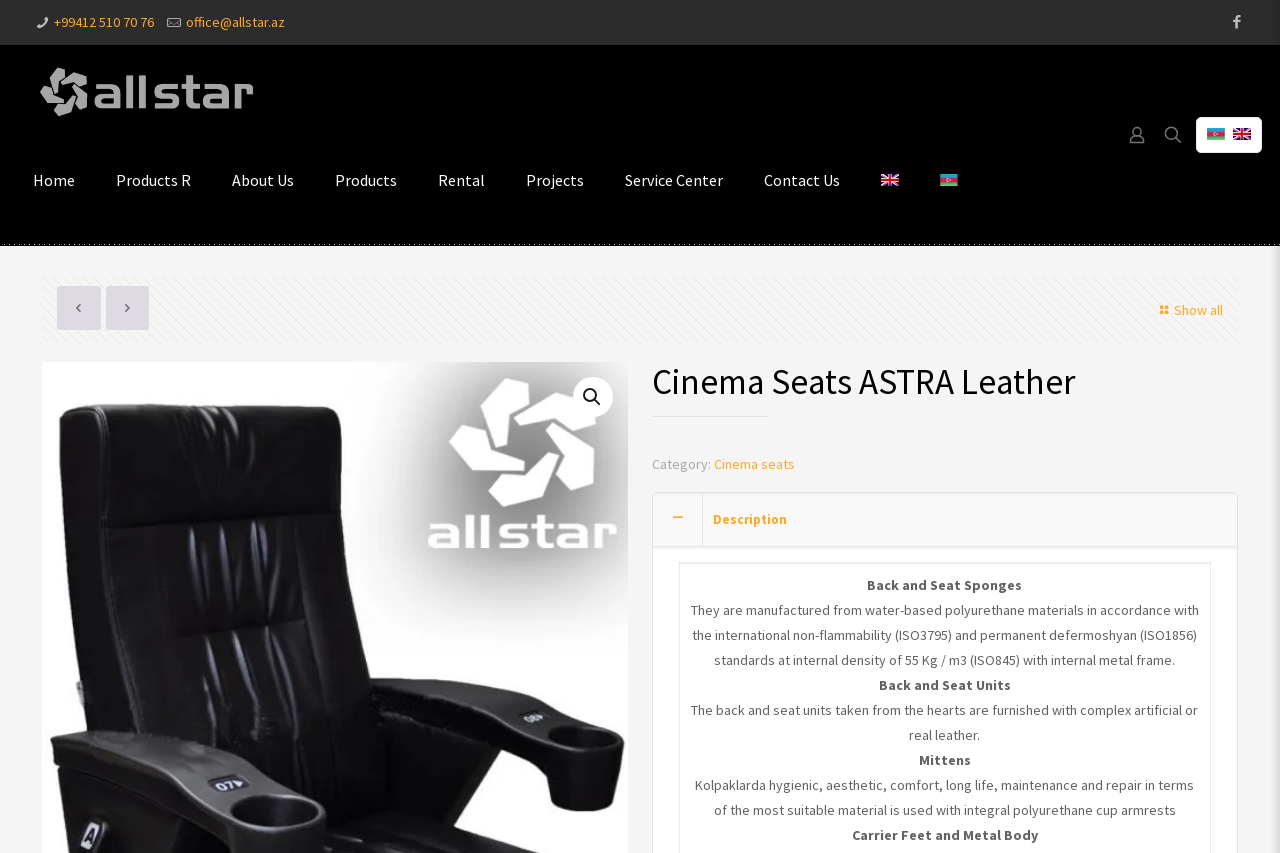Determine and generate the text content of the webpage's headline.

Cinema Seats ASTRA Leather